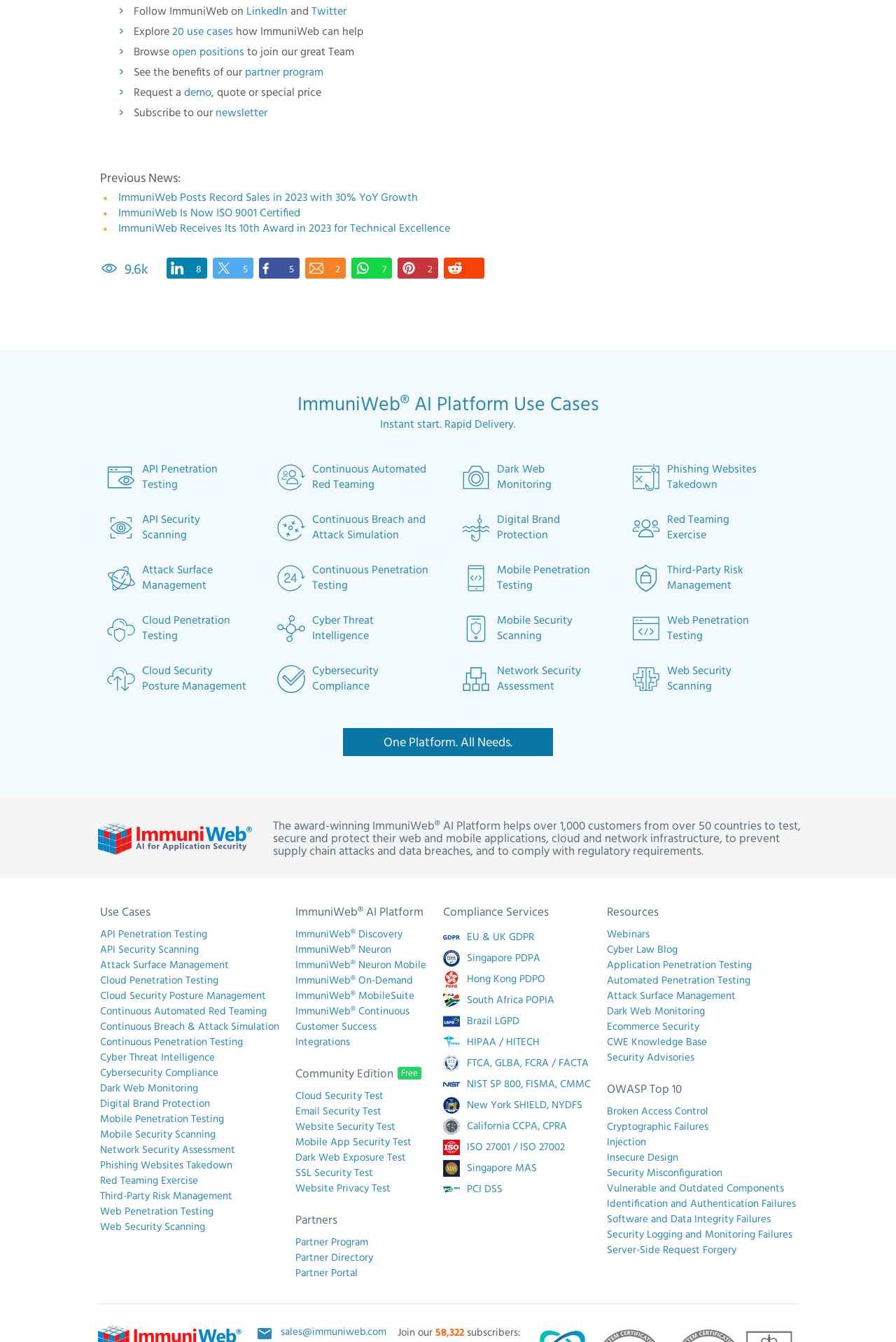What is the company's name?
Provide an in-depth answer to the question, covering all aspects.

The company's name is mentioned in the link 'One Platform. All Needs.' and also in the image 'Immuniweb' at the bottom of the page.